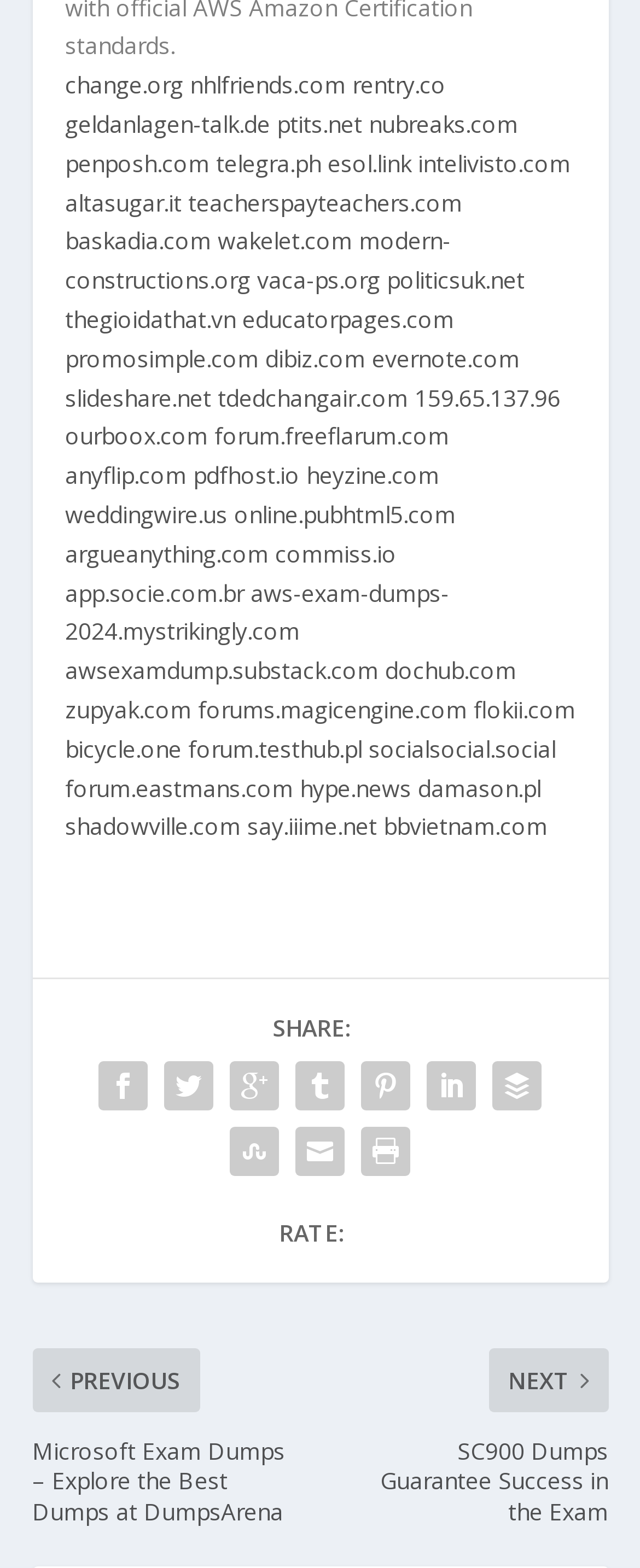Answer the following query with a single word or phrase:
How many links are there on the webpage?

64